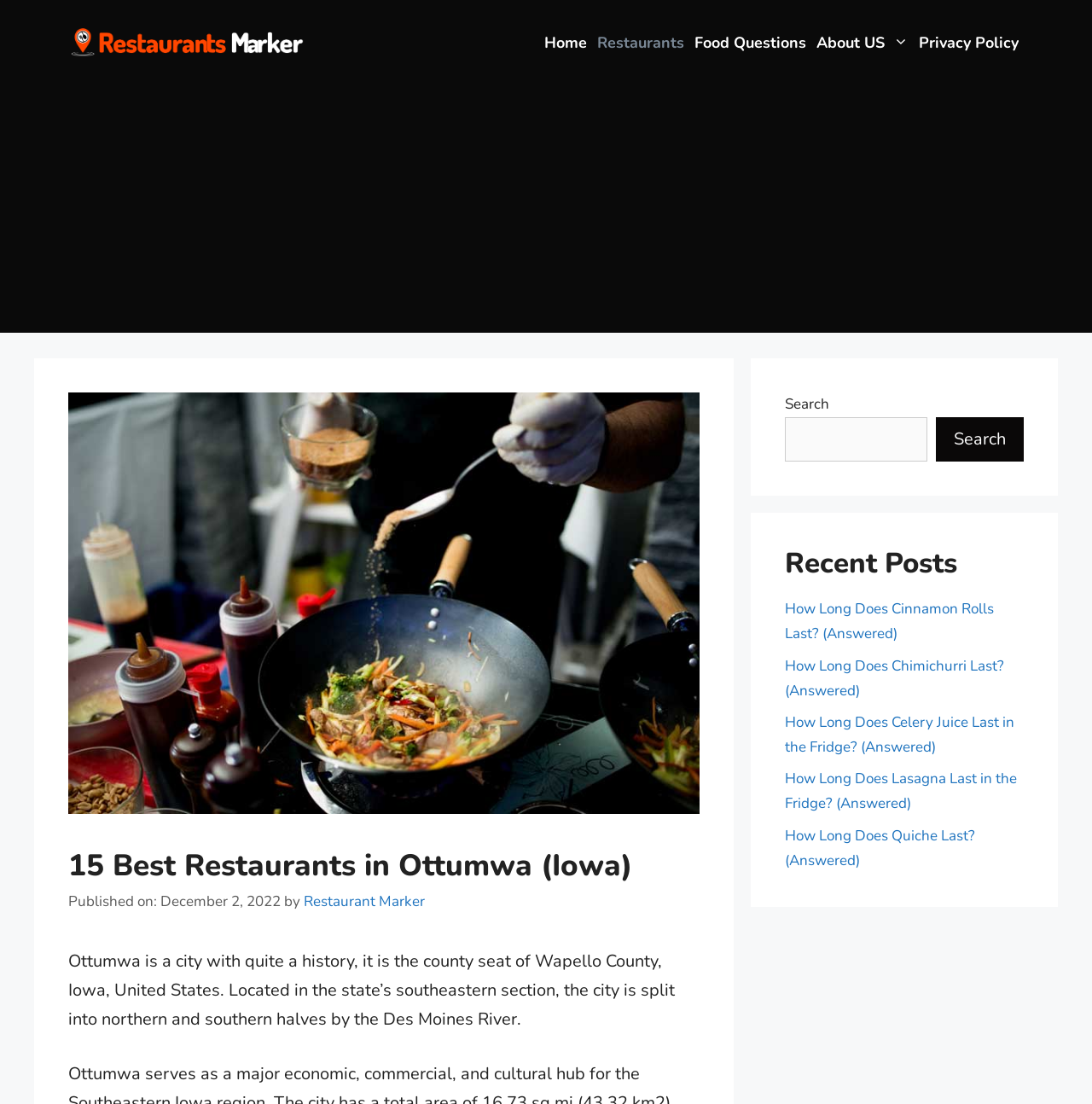What is the purpose of the search box? Observe the screenshot and provide a one-word or short phrase answer.

To search the website